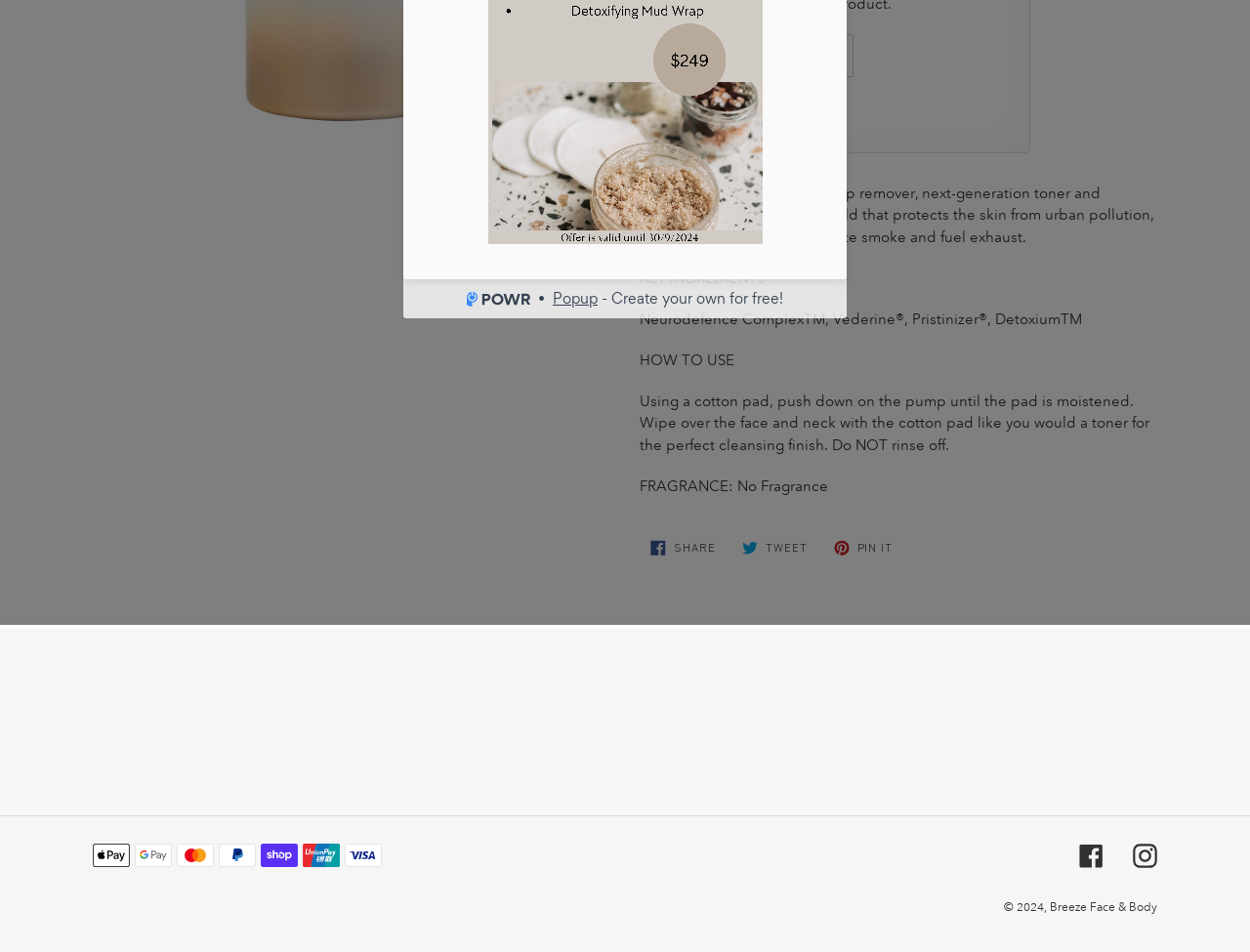Using the provided element description: "Instagram", identify the bounding box coordinates. The coordinates should be four floats between 0 and 1 in the order [left, top, right, bottom].

[0.906, 0.886, 0.926, 0.912]